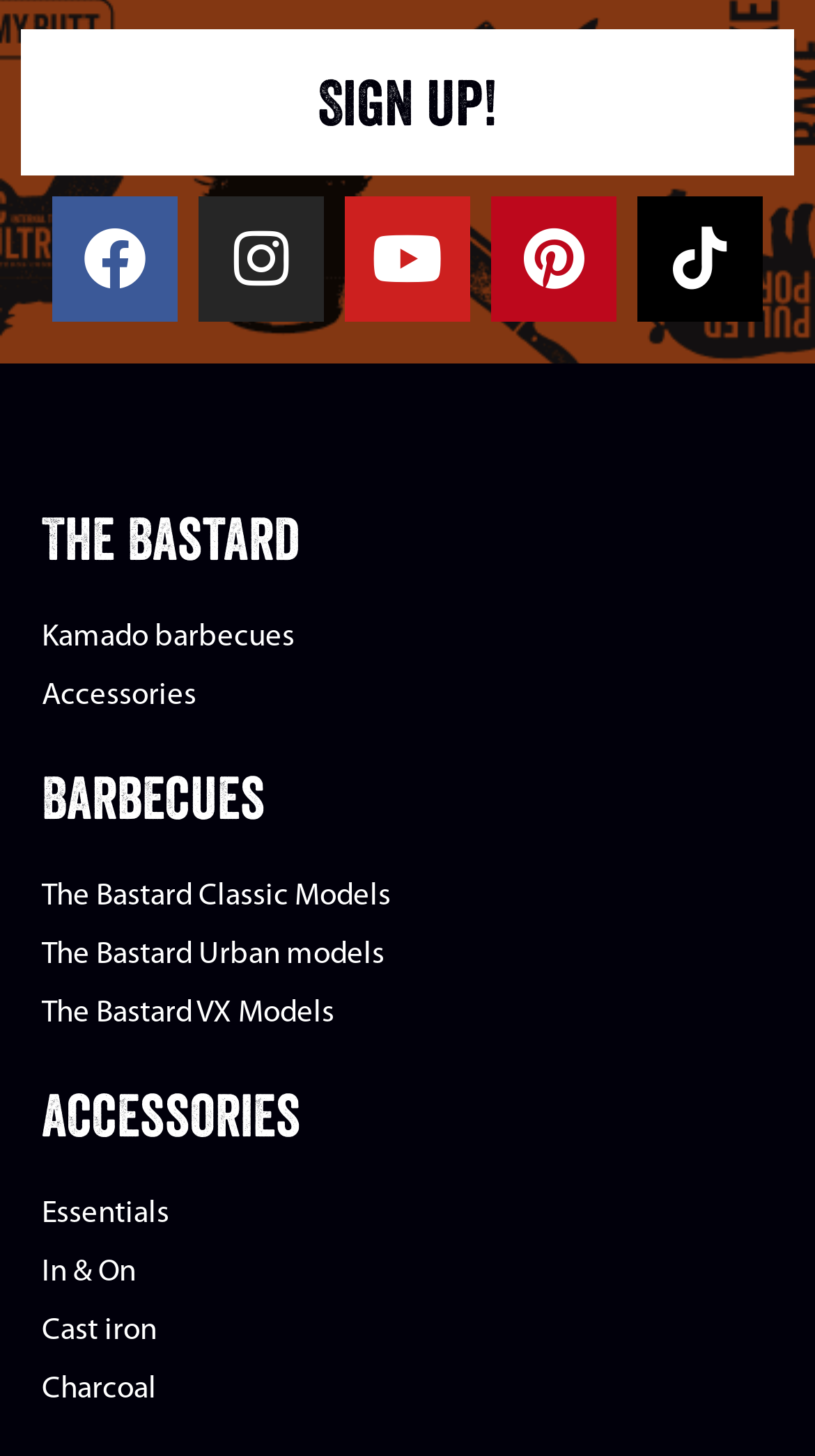Could you find the bounding box coordinates of the clickable area to complete this instruction: "Explore T5 T8 Grow Light Tube"?

None